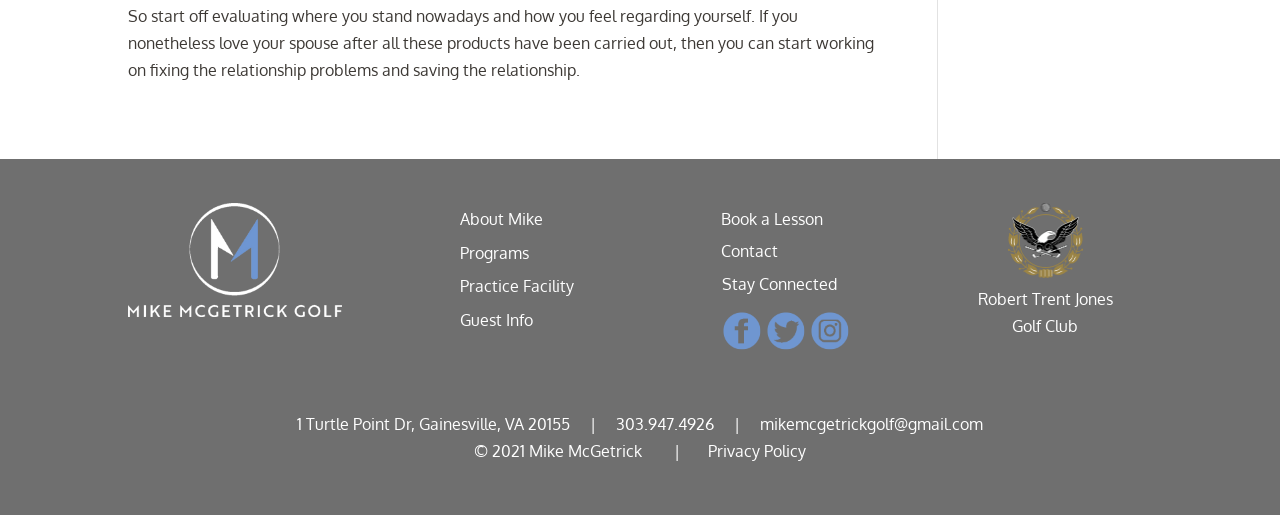Bounding box coordinates are specified in the format (top-left x, top-left y, bottom-right x, bottom-right y). All values are floating point numbers bounded between 0 and 1. Please provide the bounding box coordinate of the region this sentence describes: parent_node: Stay Connected

[0.599, 0.651, 0.63, 0.69]